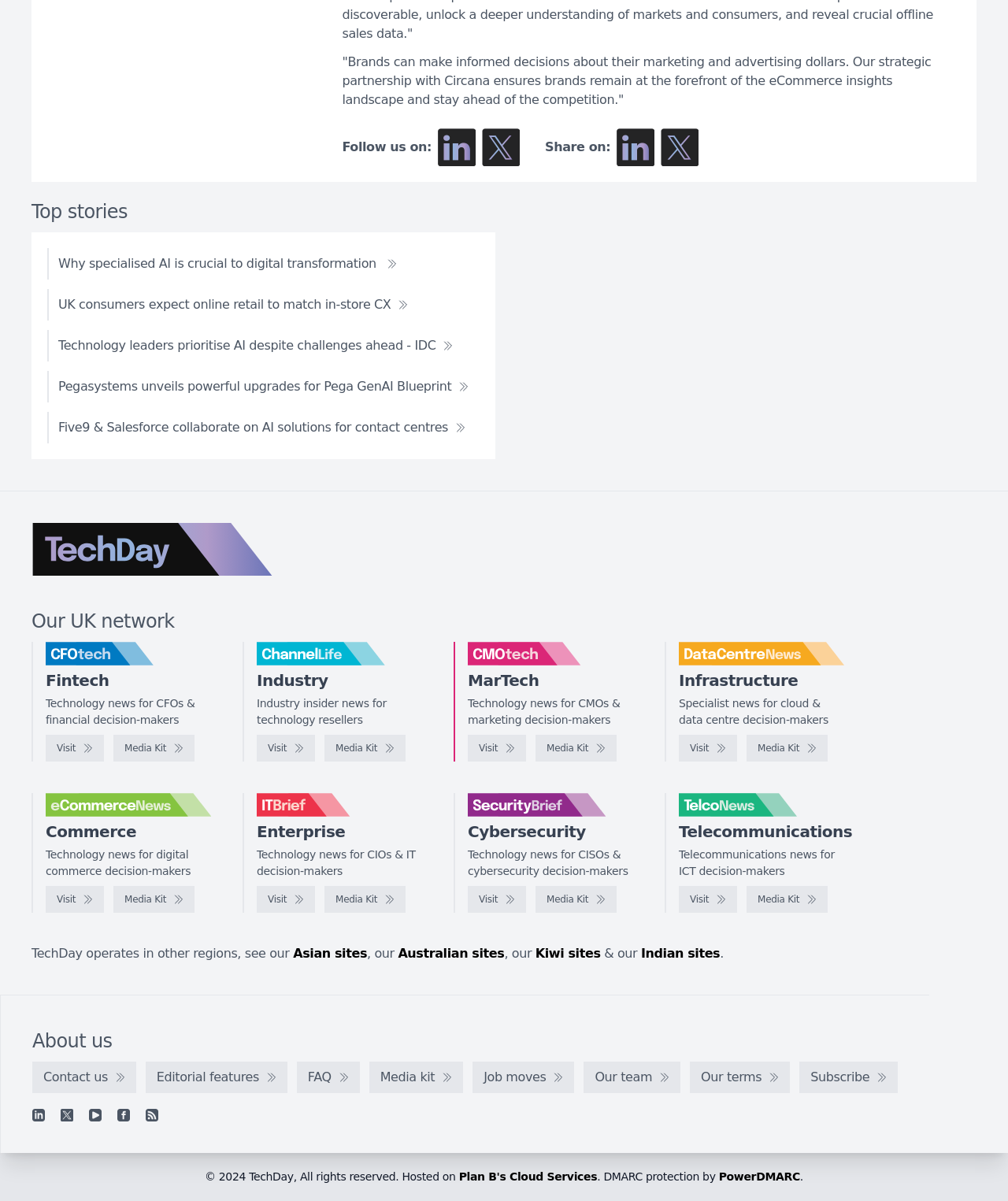What is the topic of the top stories?
Use the information from the screenshot to give a comprehensive response to the question.

Based on the webpage, the top stories section is located at the top of the page, and the links in this section have titles related to technology, such as 'Why specialised AI is crucial to digital transformation' and 'UK consumers expect online retail to match in-store CX'. Therefore, the topic of the top stories is technology.